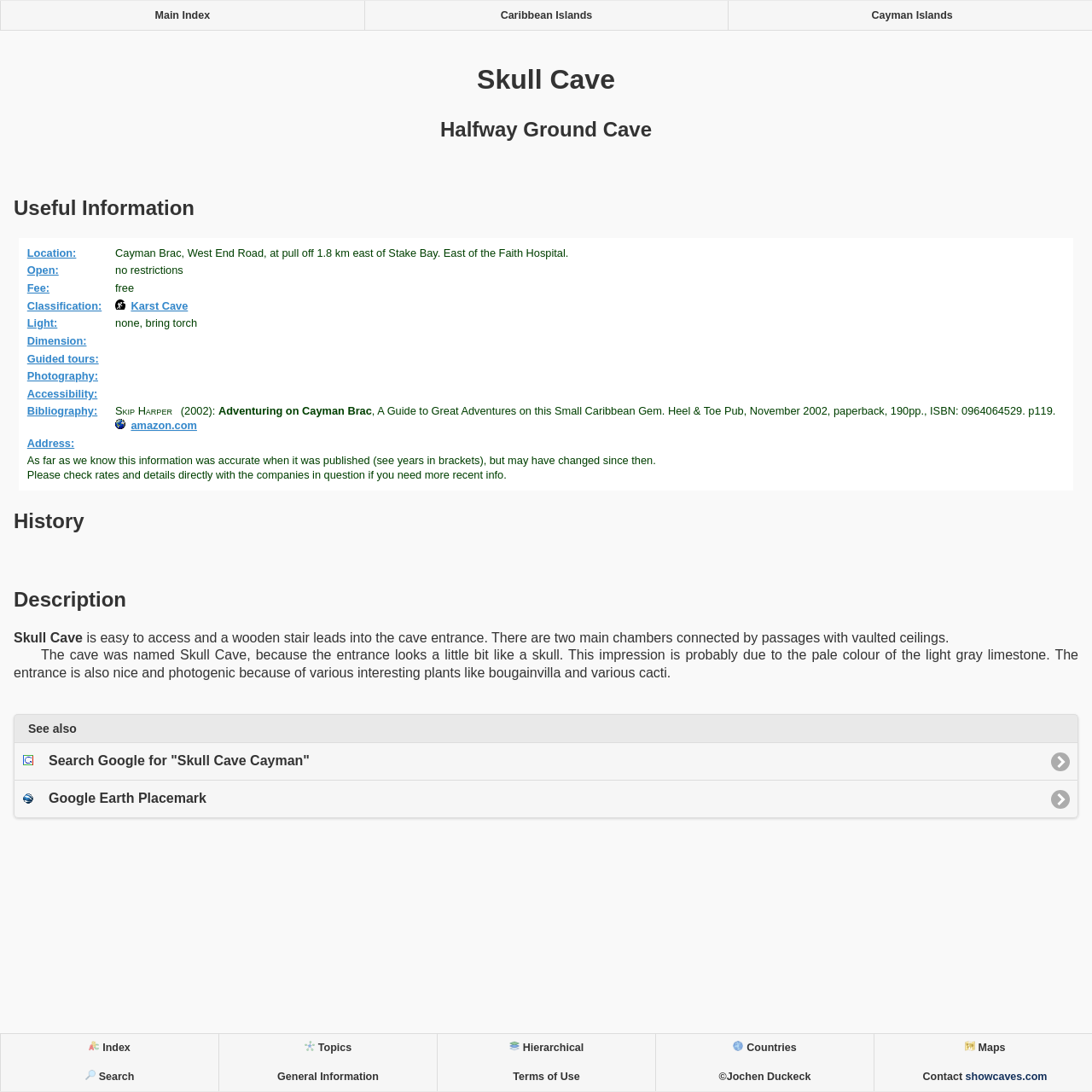Could you determine the bounding box coordinates of the clickable element to complete the instruction: "View the main index"? Provide the coordinates as four float numbers between 0 and 1, i.e., [left, top, right, bottom].

[0.0, 0.001, 0.333, 0.027]